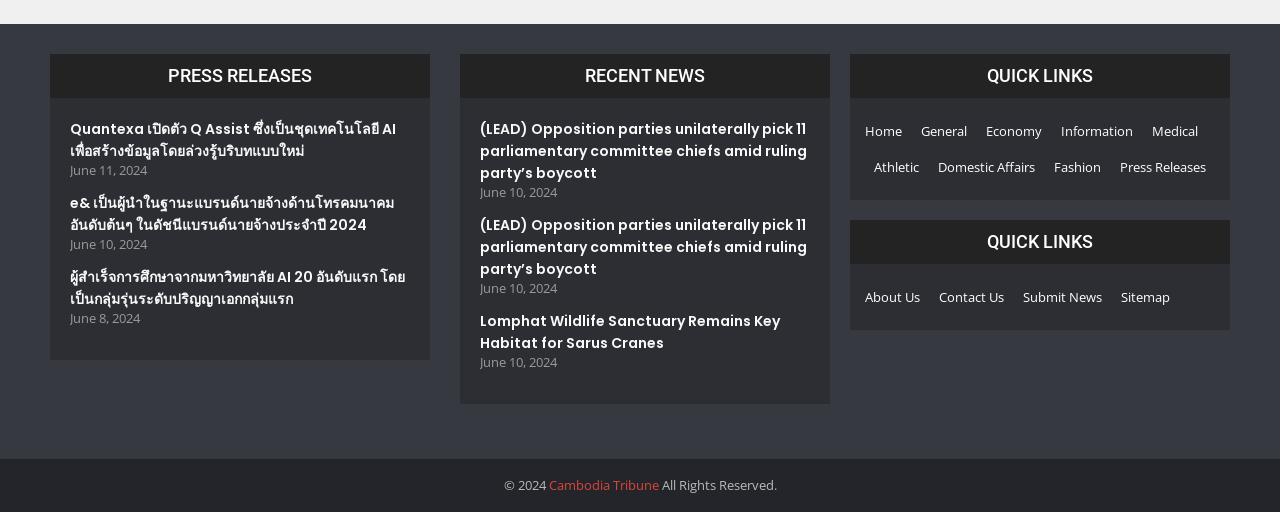Based on the element description ผู้สำเร็จการศึกษาจากมหาวิทยาลัย AI 20 อันดับแรก โดยเป็นกลุ่มรุ่นระดับปริญญาเอกกลุ่มแรก, identify the bounding box of the UI element in the given webpage screenshot. The coordinates should be in the format (top-left x, top-left y, bottom-right x, bottom-right y) and must be between 0 and 1.

[0.055, 0.522, 0.316, 0.604]